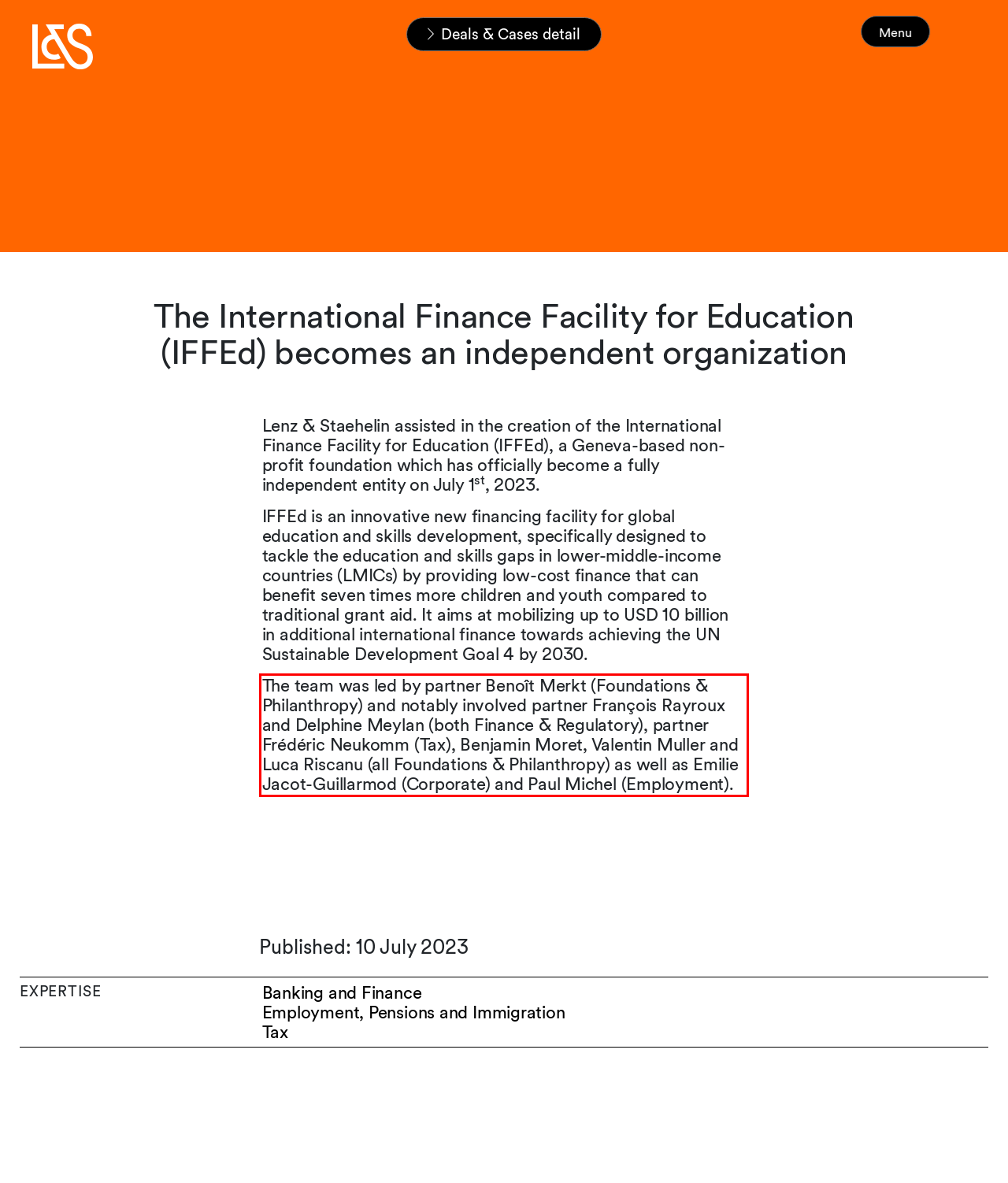You are given a screenshot showing a webpage with a red bounding box. Perform OCR to capture the text within the red bounding box.

The team was led by partner Benoît Merkt (Foundations & Philanthropy) and notably involved partner François Rayroux and Delphine Meylan (both Finance & Regulatory), partner Frédéric Neukomm (Tax), Benjamin Moret, Valentin Muller and Luca Riscanu (all Foundations & Philanthropy) as well as Emilie Jacot-Guillarmod (Corporate) and Paul Michel (Employment).